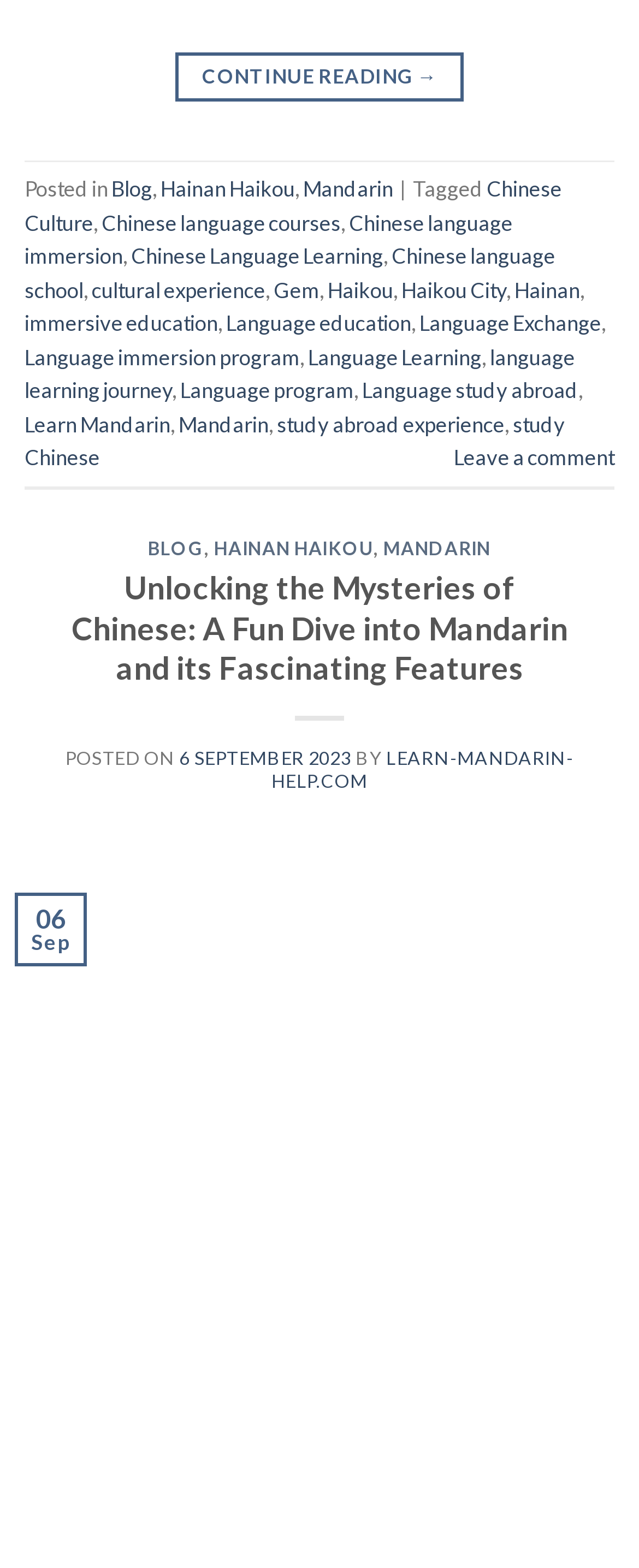Kindly respond to the following question with a single word or a brief phrase: 
What is the title of the blog post?

Unlocking the Mysteries of Chinese: A Fun Dive into Mandarin and its Fascinating Features